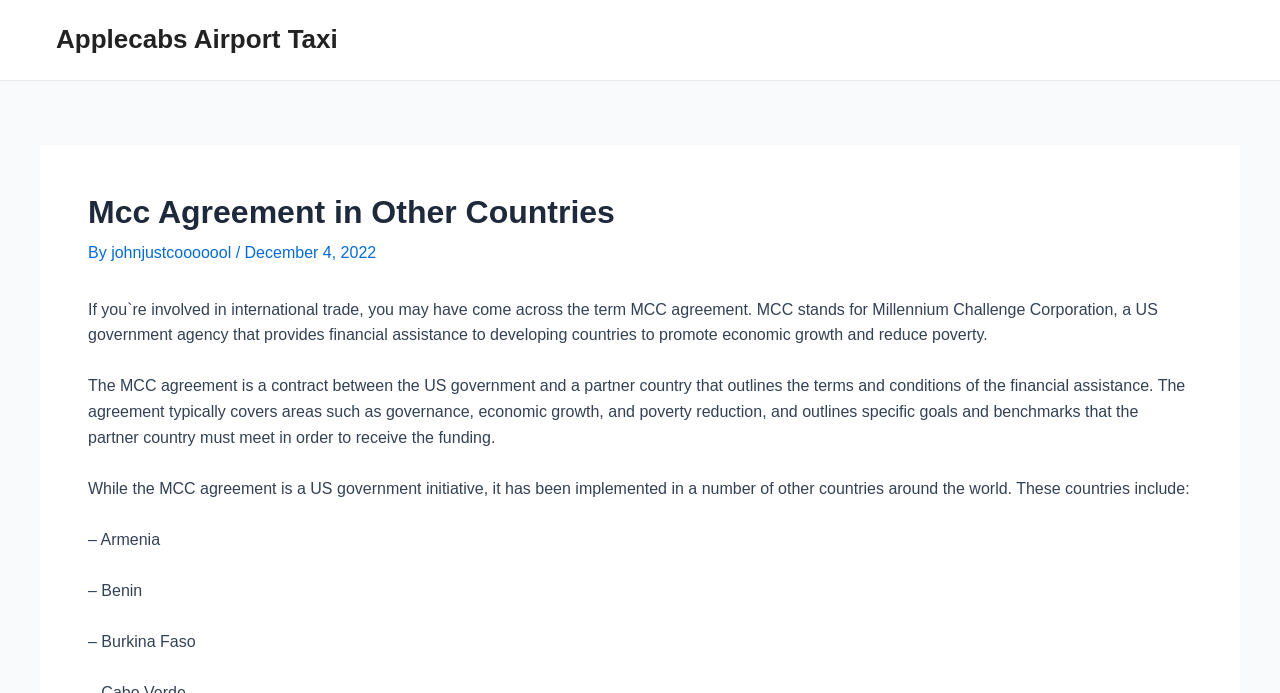Extract the bounding box coordinates for the UI element described by the text: "Applecabs Airport Taxi". The coordinates should be in the form of [left, top, right, bottom] with values between 0 and 1.

[0.044, 0.035, 0.264, 0.079]